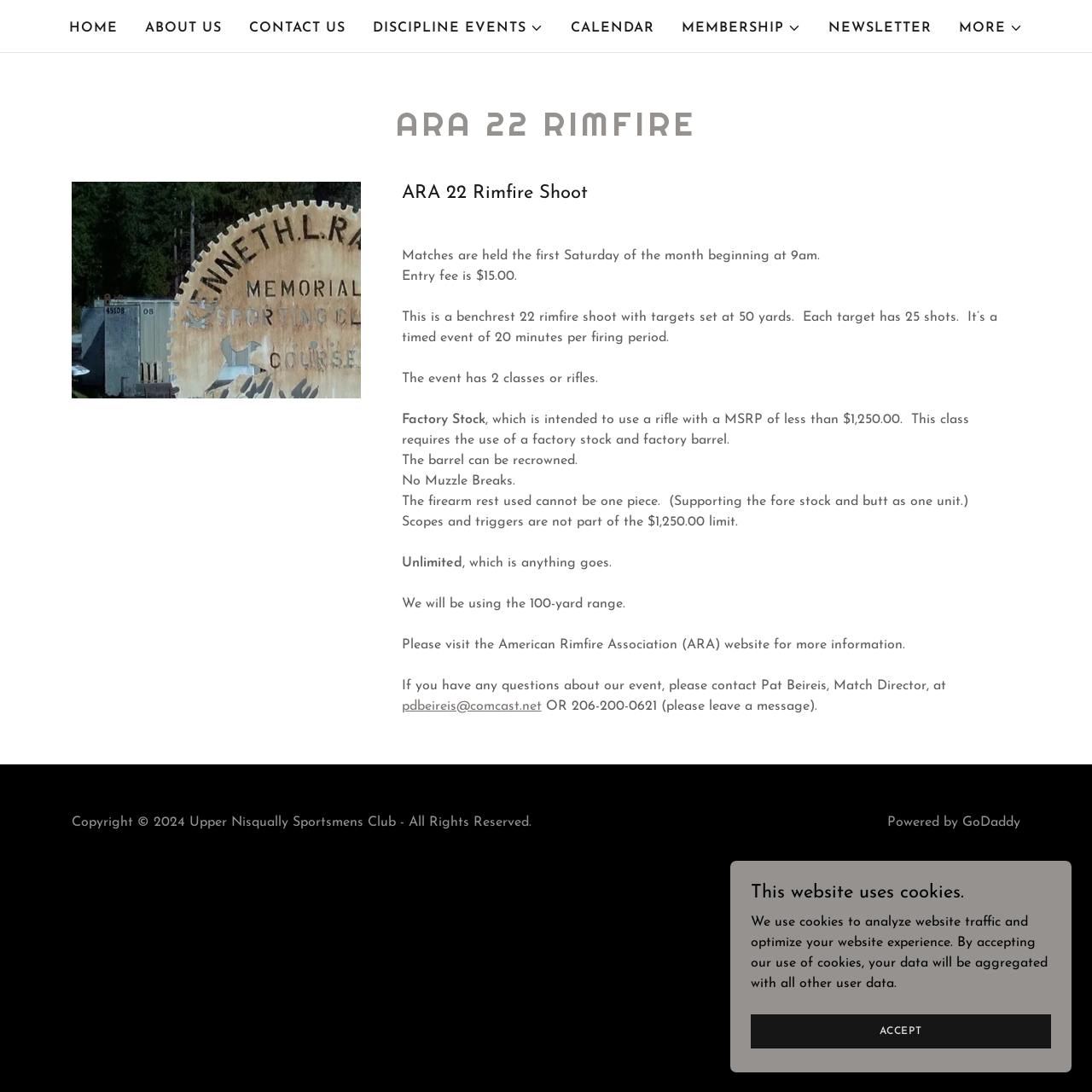Give a one-word or phrase response to the following question: What is the contact information of the Match Director?

pdbeireis@comcast.net or 206-200-0621